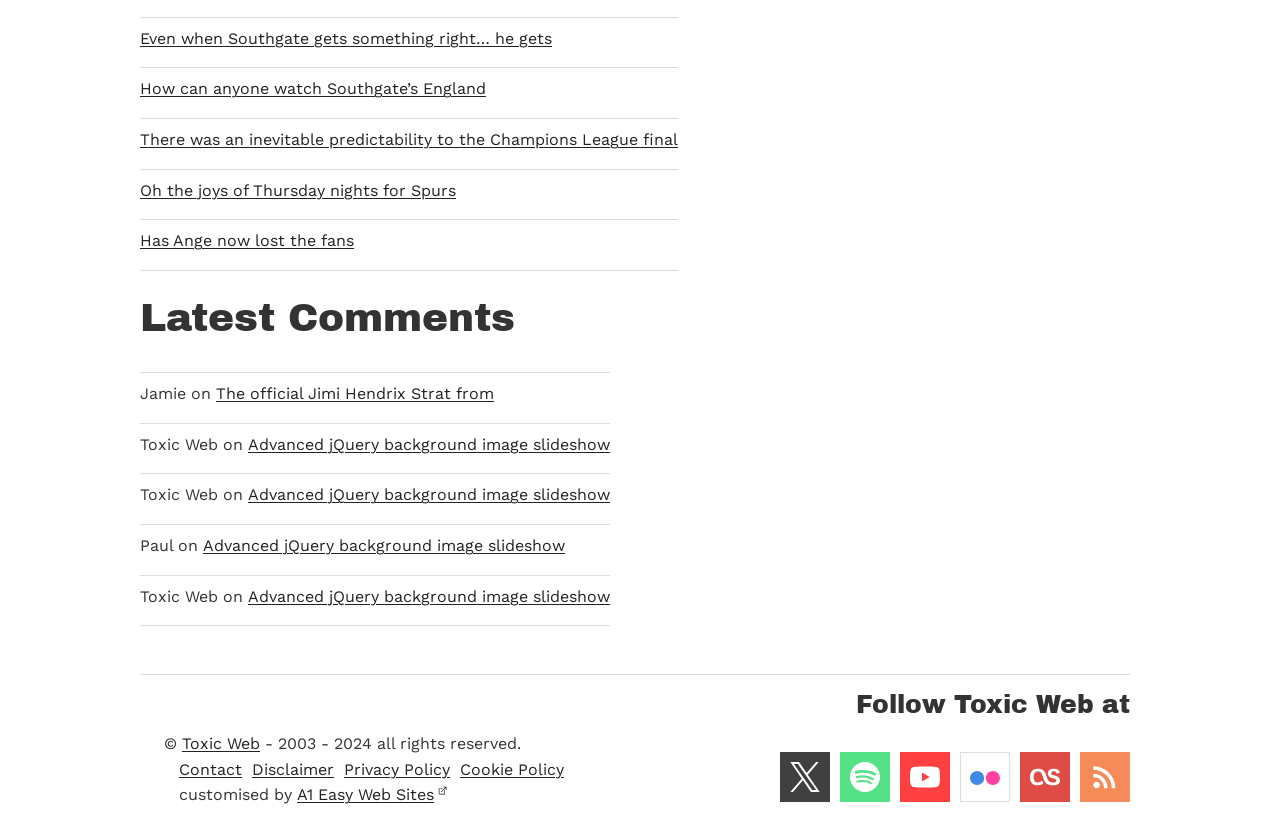Given the webpage screenshot, identify the bounding box of the UI element that matches this description: "parent_node: Website name="url" placeholder="Website"".

None